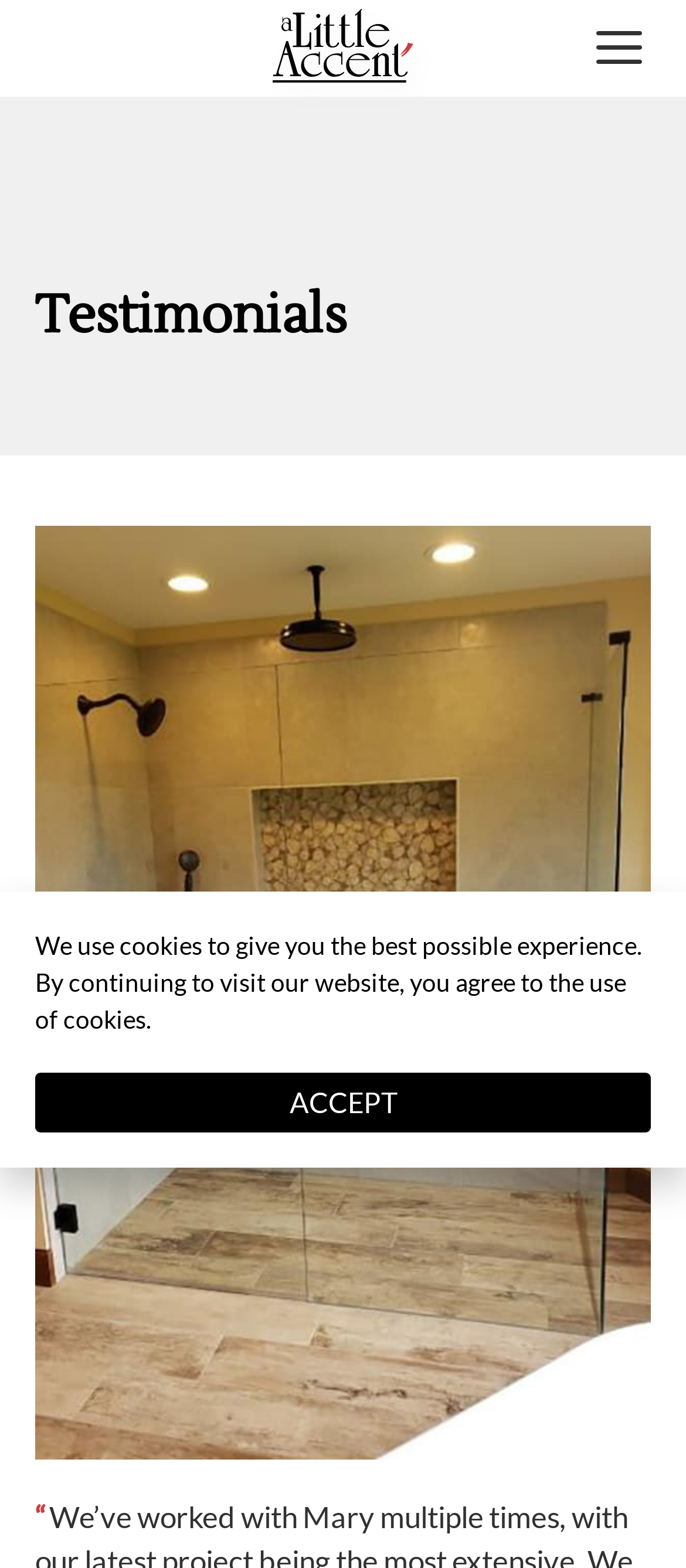What is the topic of the large image on this webpage?
Look at the image and respond with a one-word or short phrase answer.

Testimonials